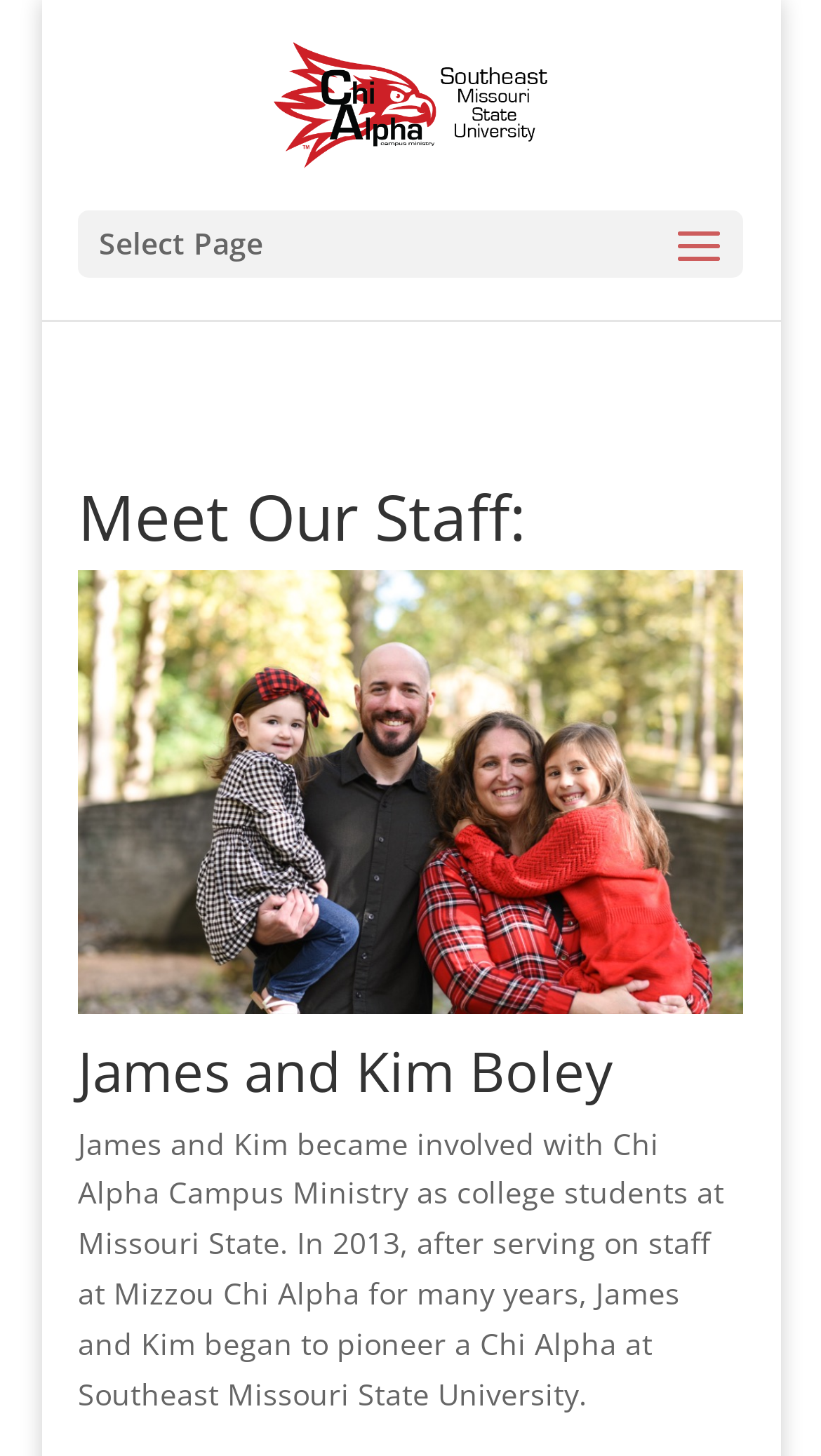What is the role of James and Kim Boley?
Refer to the image and provide a concise answer in one word or phrase.

Staff